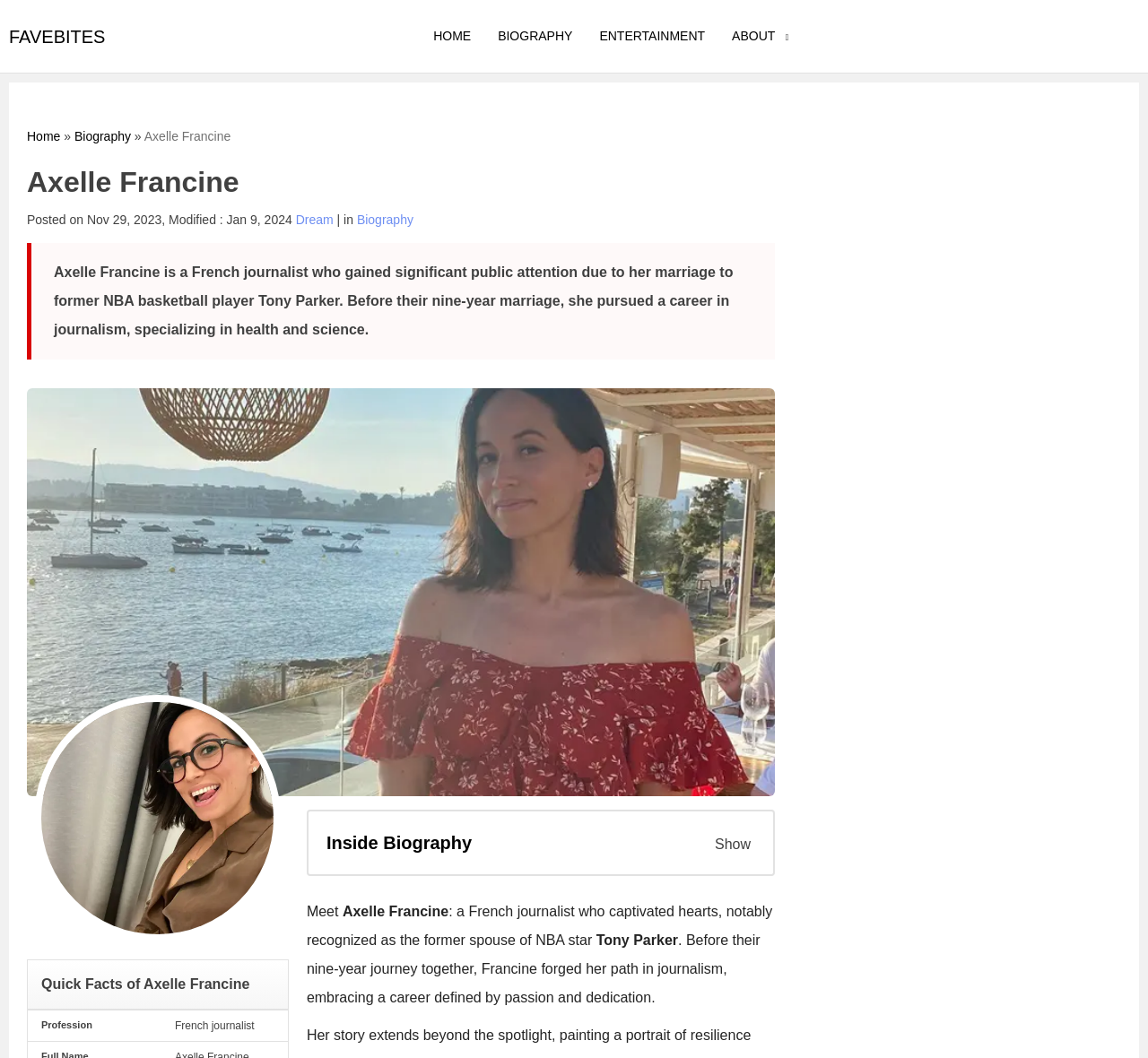Determine the bounding box coordinates of the clickable element to complete this instruction: "Read Axelle Francine's biography". Provide the coordinates in the format of four float numbers between 0 and 1, [left, top, right, bottom].

[0.422, 0.008, 0.51, 0.06]